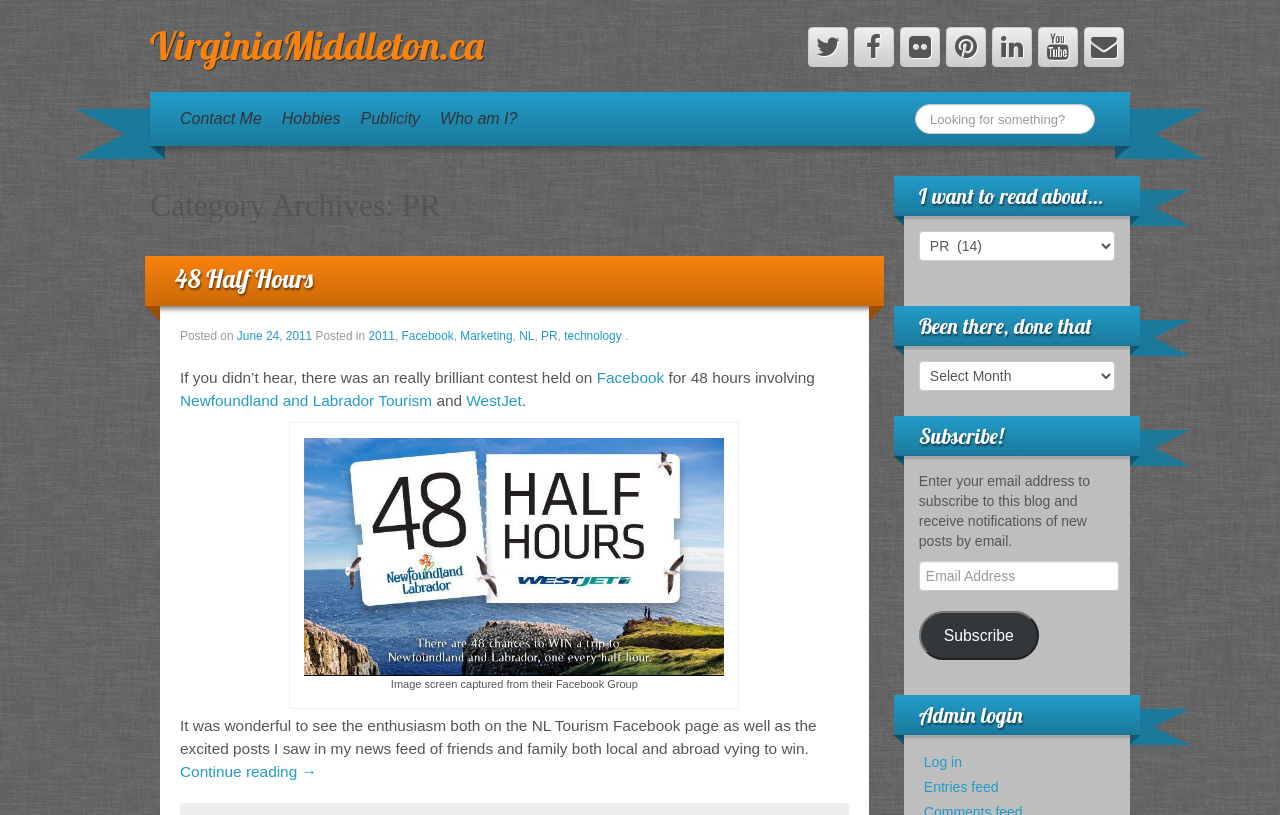Please locate the bounding box coordinates of the element that needs to be clicked to achieve the following instruction: "Log in as admin". The coordinates should be four float numbers between 0 and 1, i.e., [left, top, right, bottom].

[0.722, 0.925, 0.752, 0.945]